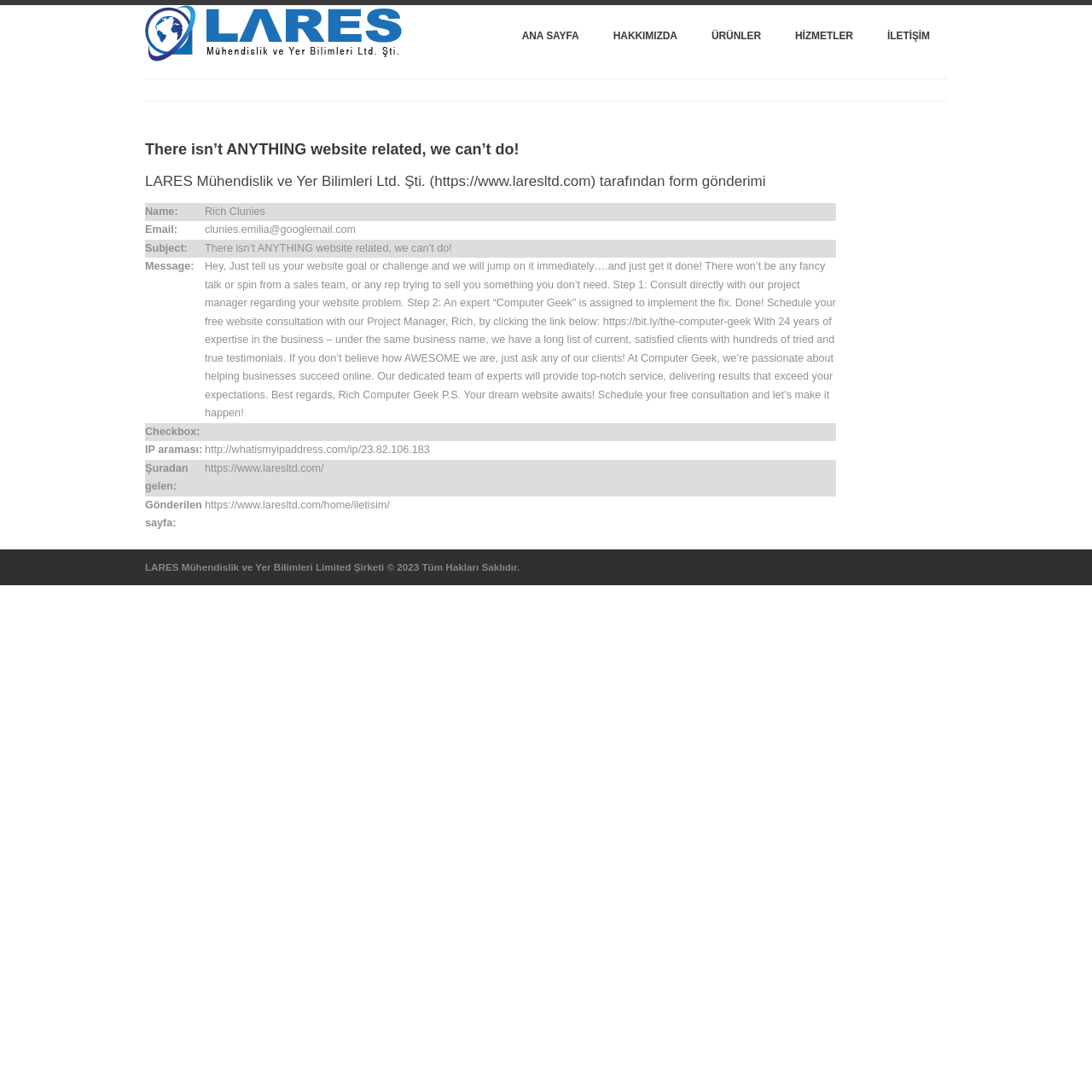How many years of expertise does the company have?
Give a detailed explanation using the information visible in the image.

The message in the 'Message' field mentions that the company has 24 years of expertise in the business under the same business name.